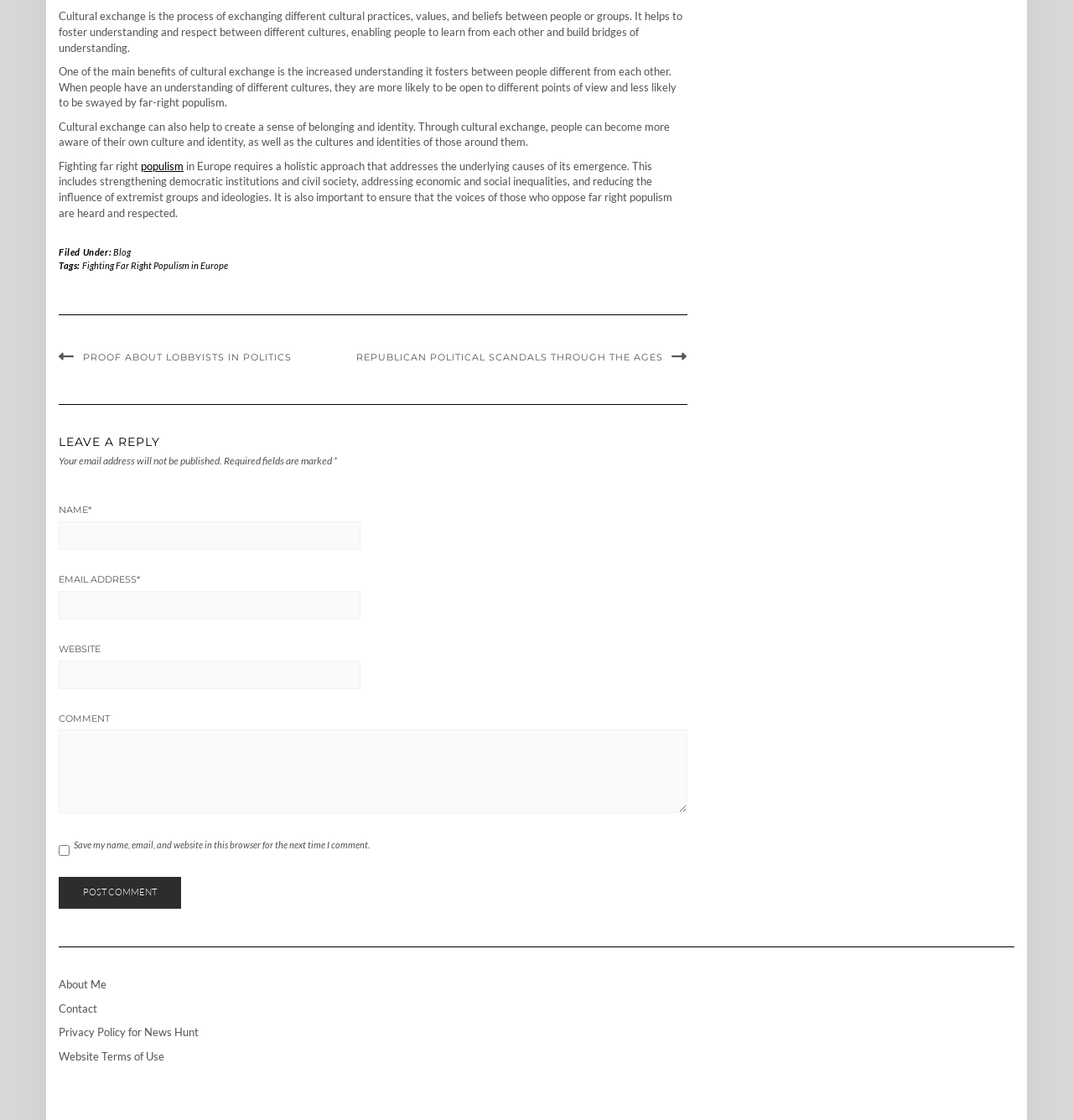What is the main topic of this webpage?
Based on the screenshot, provide your answer in one word or phrase.

Cultural exchange